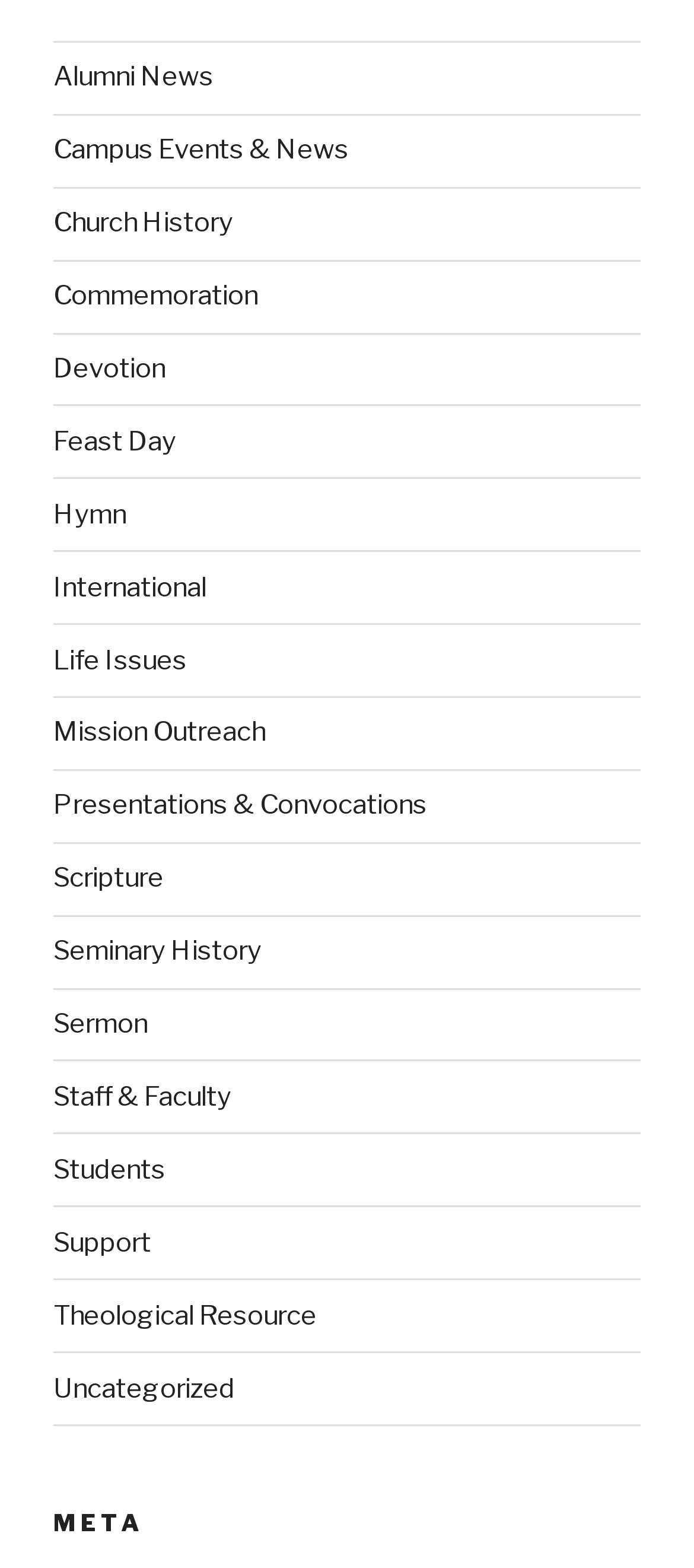Please find the bounding box coordinates of the clickable region needed to complete the following instruction: "view Alumni News". The bounding box coordinates must consist of four float numbers between 0 and 1, i.e., [left, top, right, bottom].

[0.077, 0.039, 0.308, 0.06]